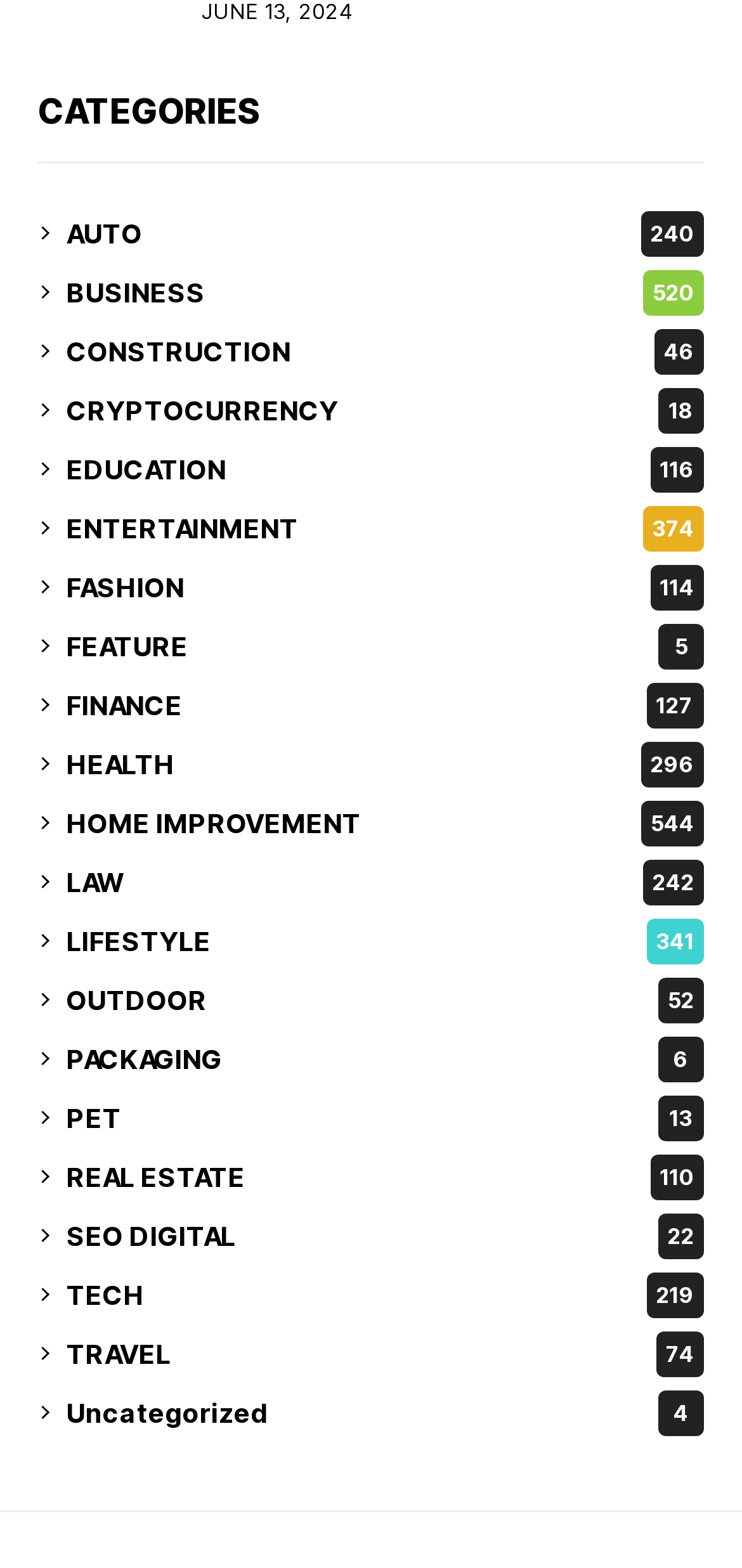Please locate the bounding box coordinates of the element that should be clicked to achieve the given instruction: "view TRAVEL 74".

[0.09, 0.849, 0.949, 0.878]